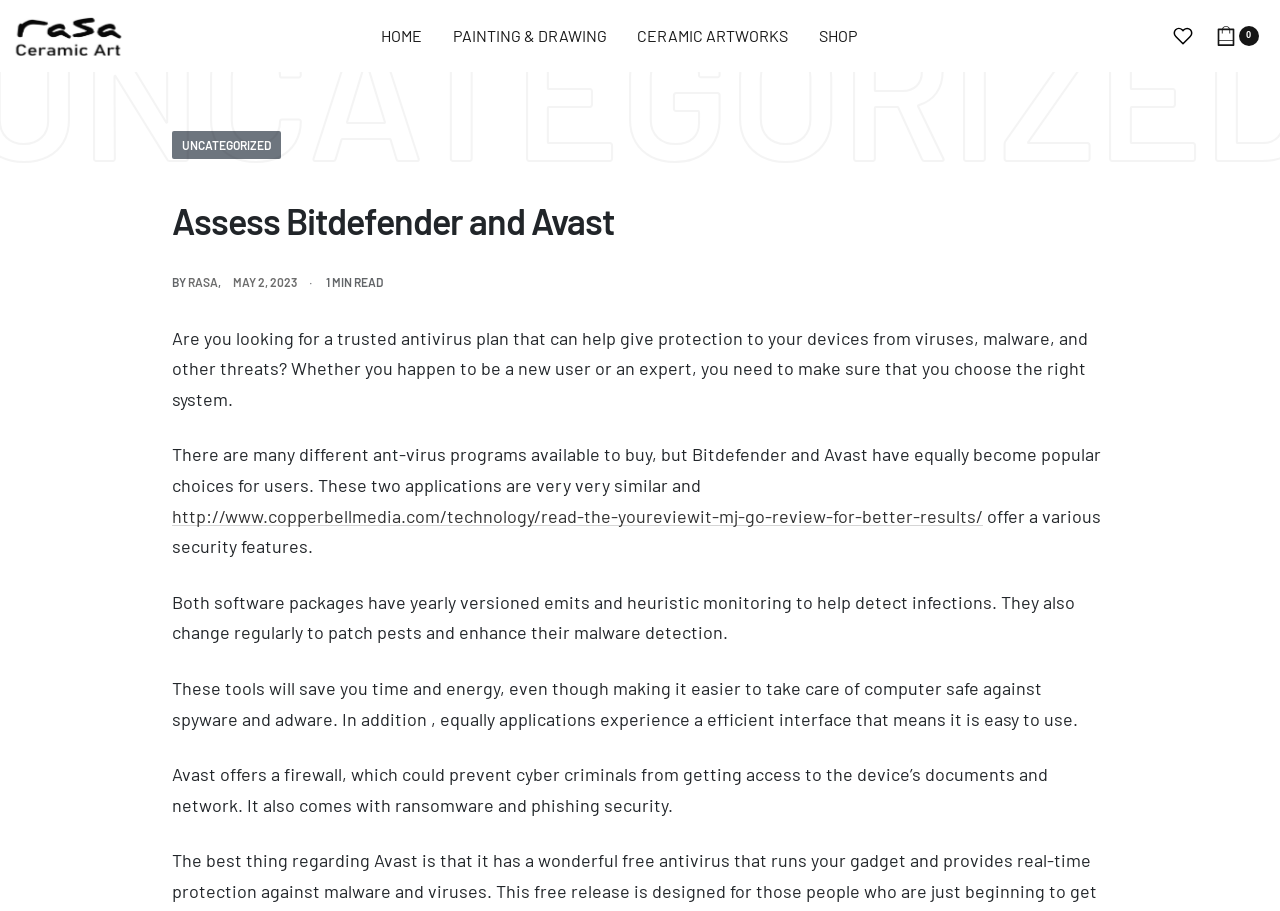Given the element description "parent_node: Name name="form_fields[field_fb915b8]" placeholder="Last Name"", identify the bounding box of the corresponding UI element.

None